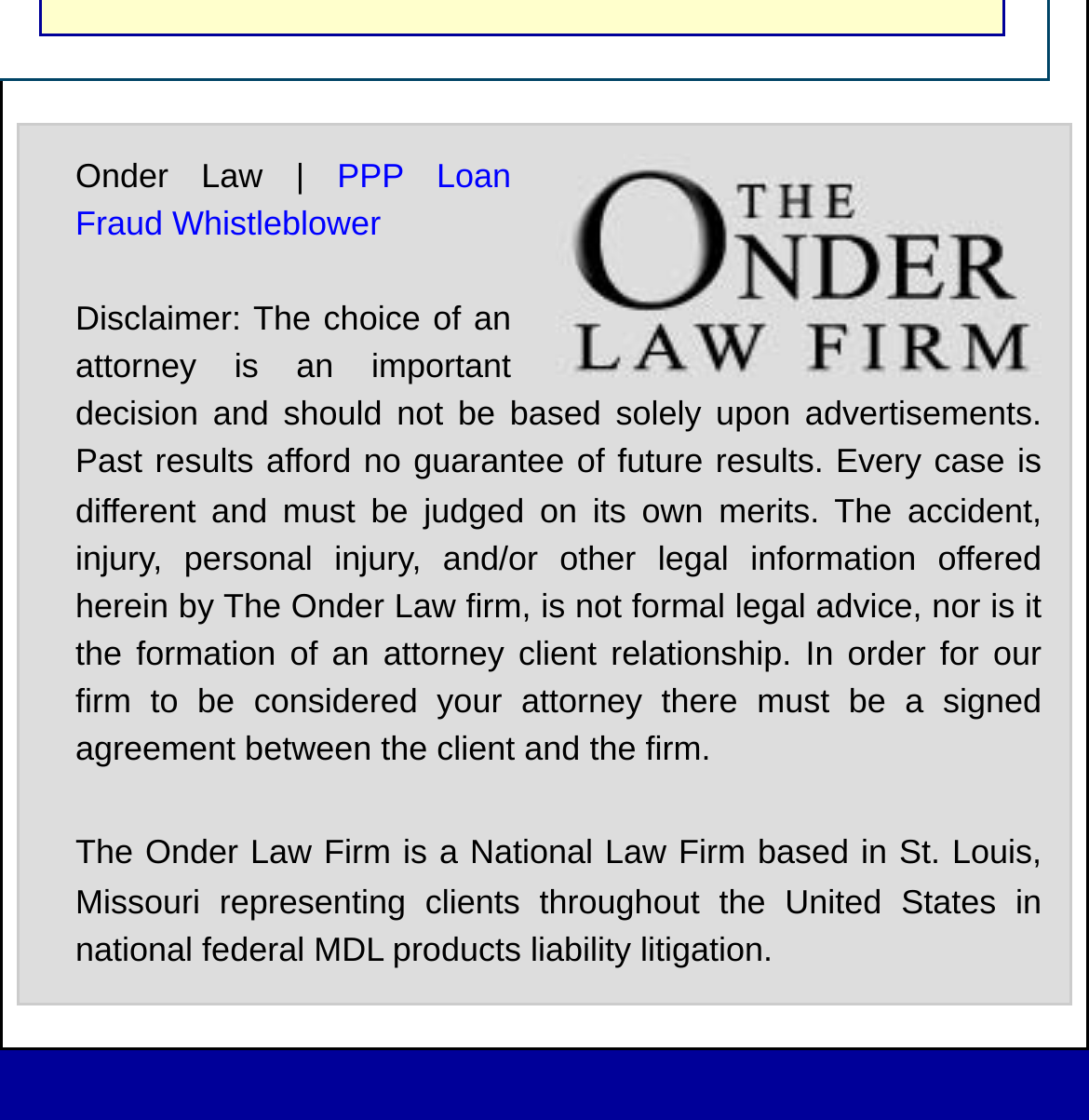Pinpoint the bounding box coordinates for the area that should be clicked to perform the following instruction: "Click on Los Angeles, CA".

[0.051, 0.56, 0.376, 0.602]